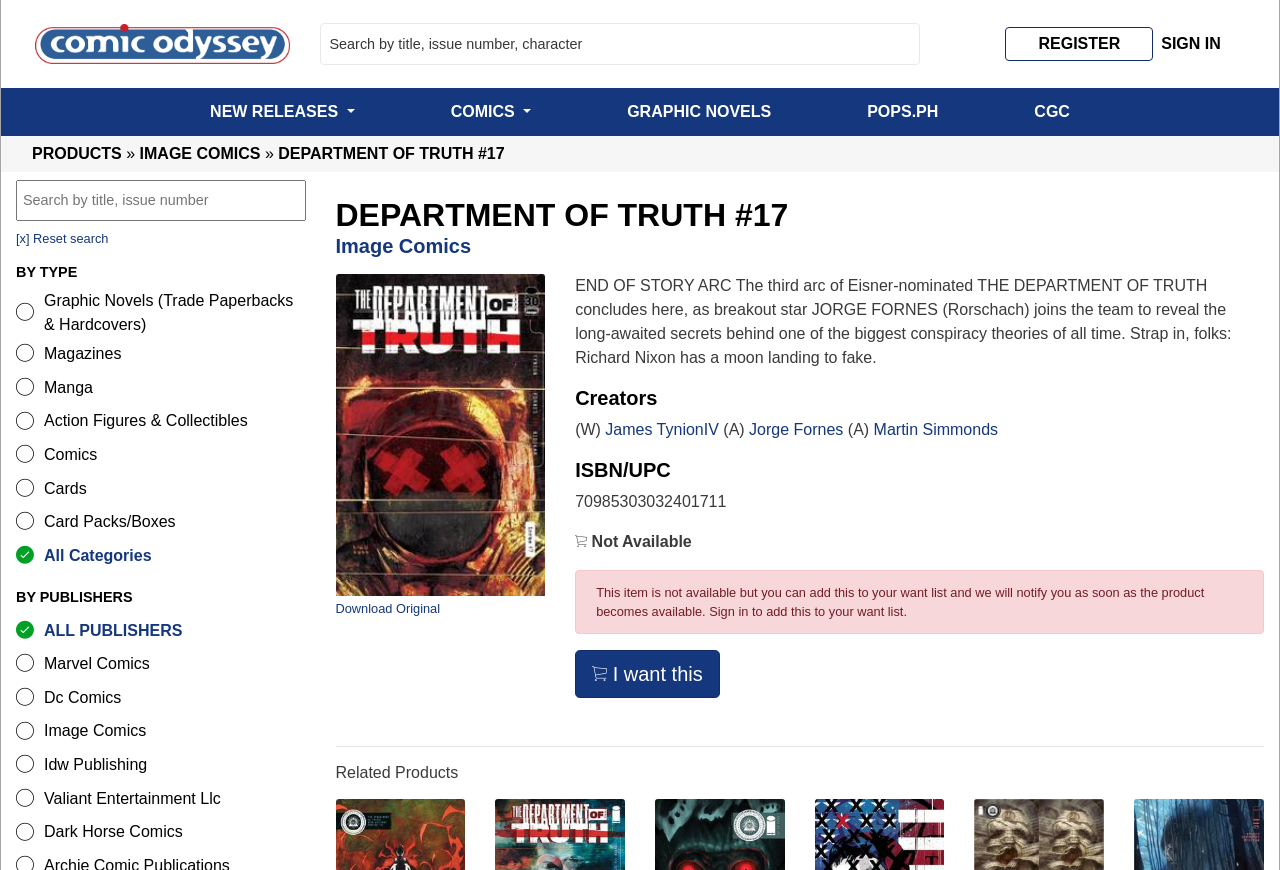Locate the bounding box coordinates of the element I should click to achieve the following instruction: "Download Original".

[0.262, 0.691, 0.344, 0.709]